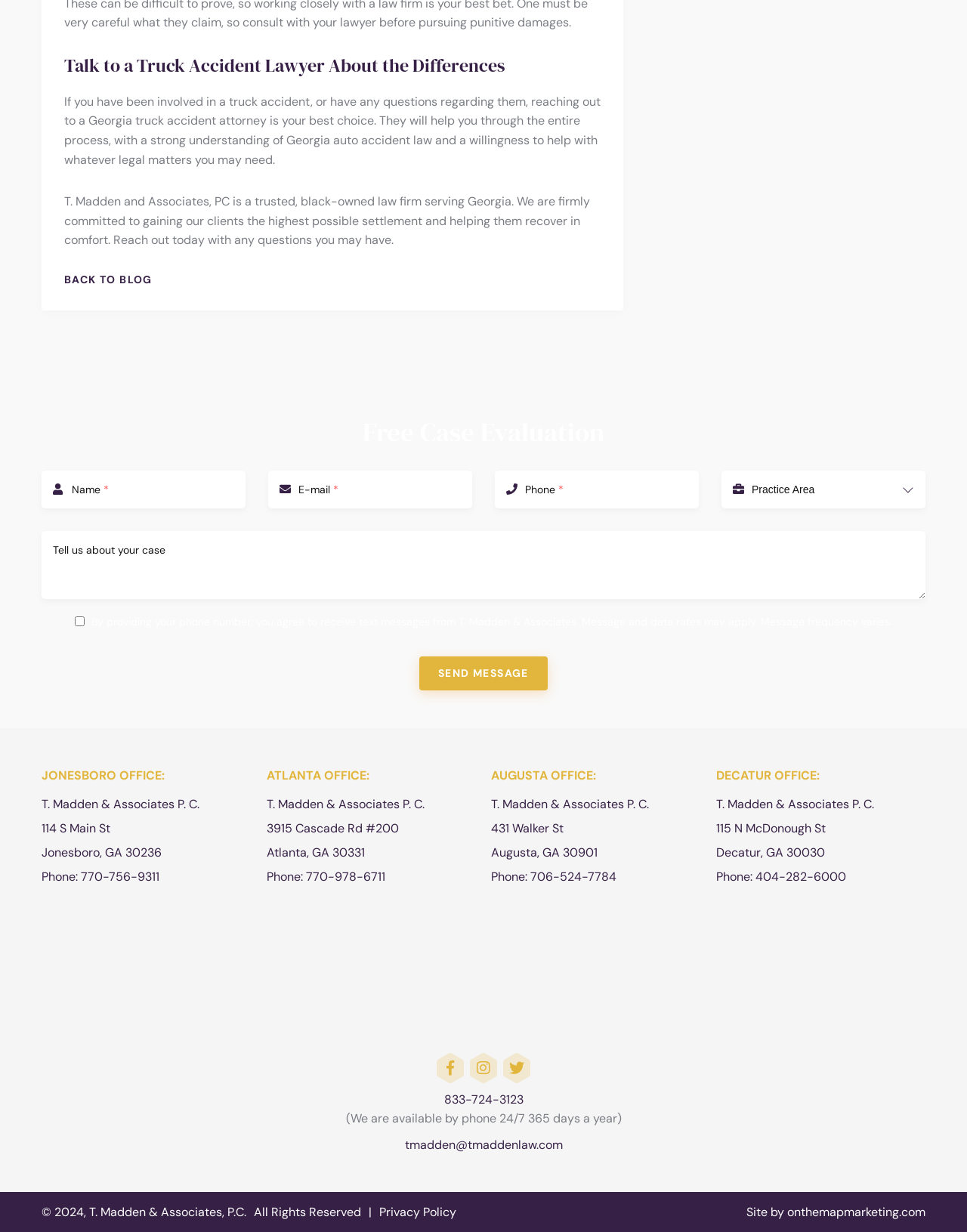Can you determine the bounding box coordinates of the area that needs to be clicked to fulfill the following instruction: "Call the office at 770-756-9311"?

[0.043, 0.705, 0.165, 0.718]